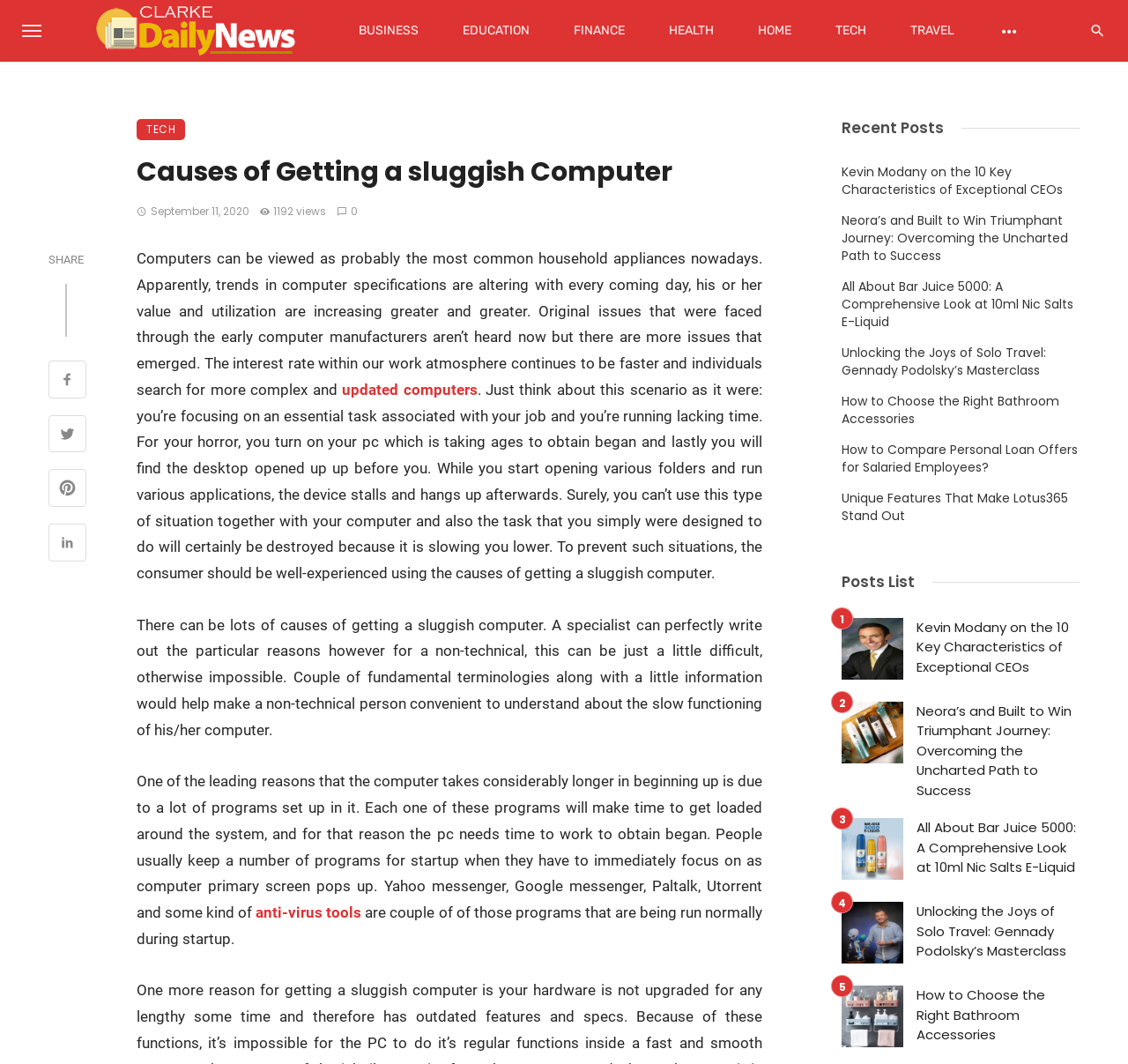Determine the bounding box for the described HTML element: "RESEARCH". Ensure the coordinates are four float numbers between 0 and 1 in the format [left, top, right, bottom].

None